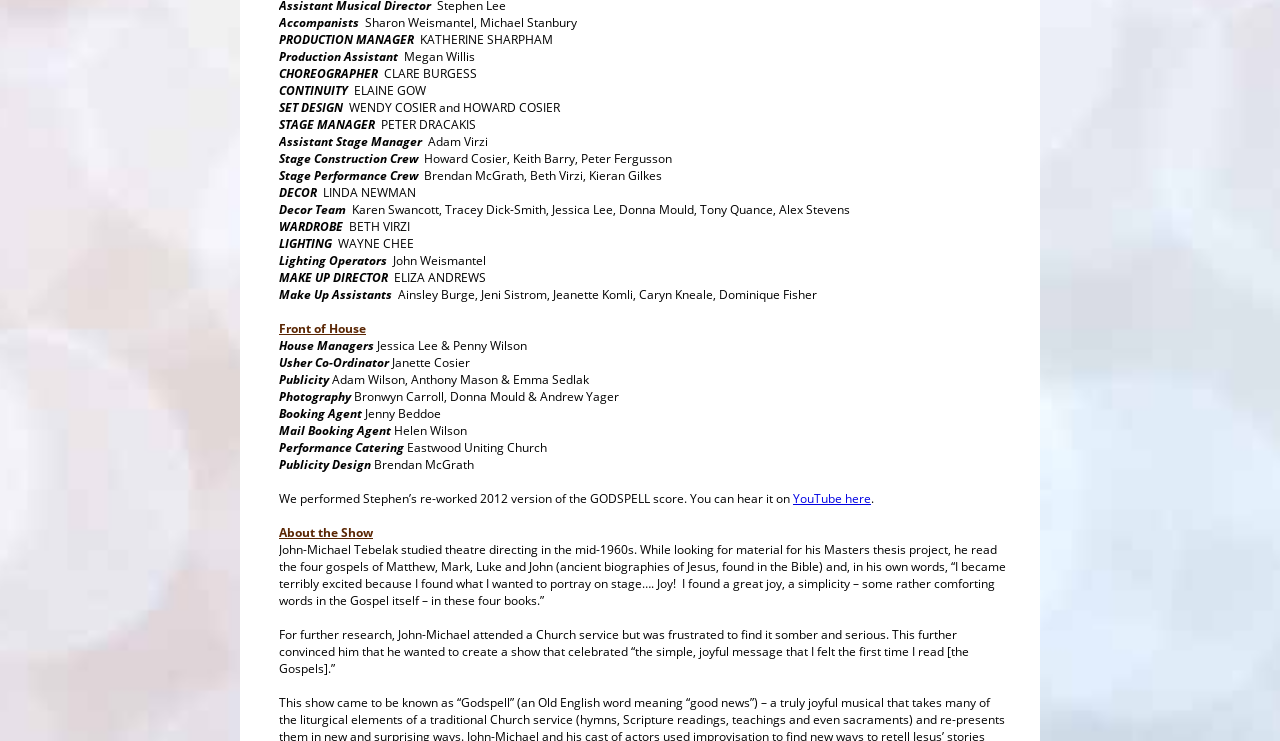What is the name of the church that provided performance catering? Look at the image and give a one-word or short phrase answer.

Eastwood Uniting Church